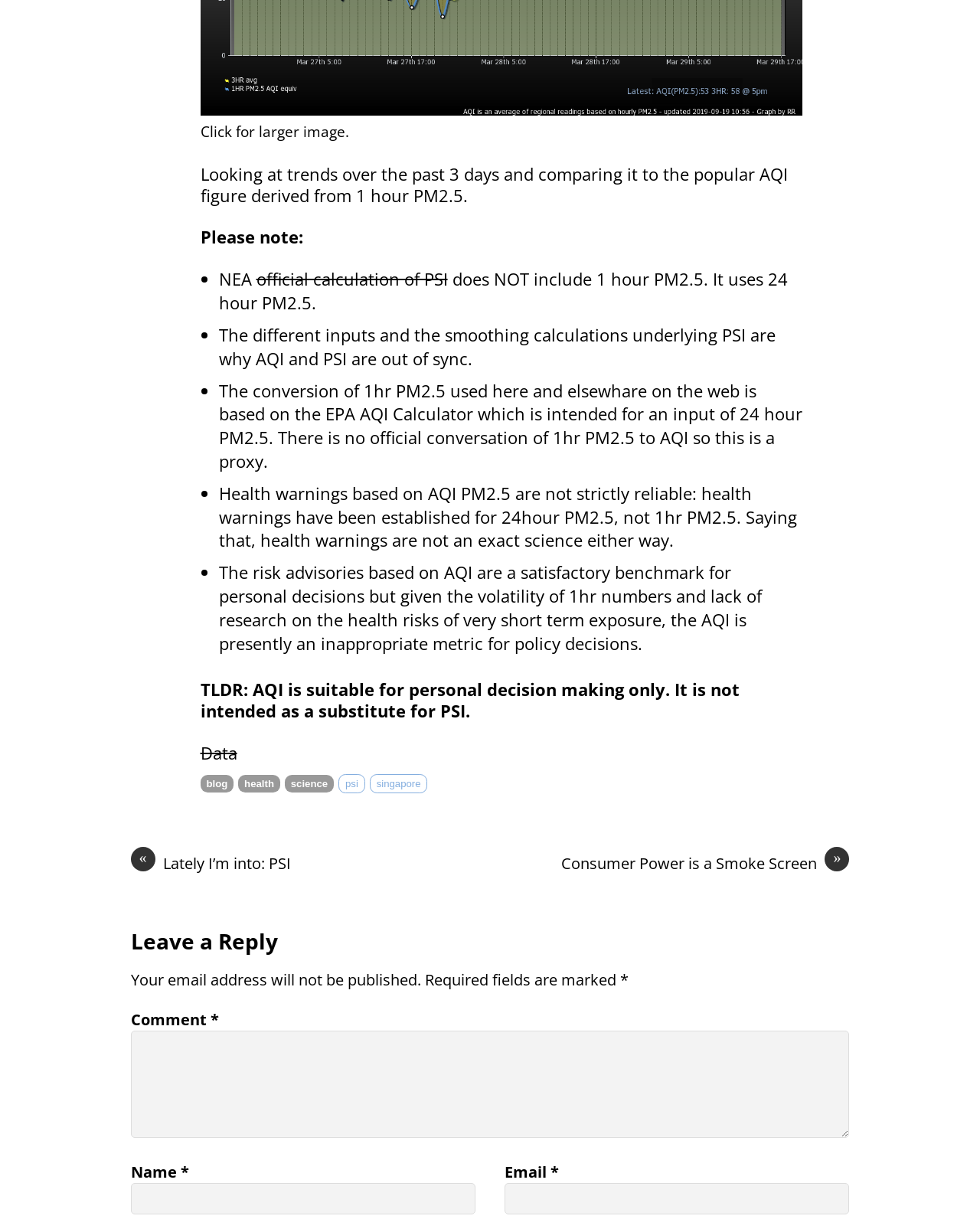Using floating point numbers between 0 and 1, provide the bounding box coordinates in the format (top-left x, top-left y, bottom-right x, bottom-right y). Locate the UI element described here: AQI Calculator

[0.367, 0.33, 0.482, 0.349]